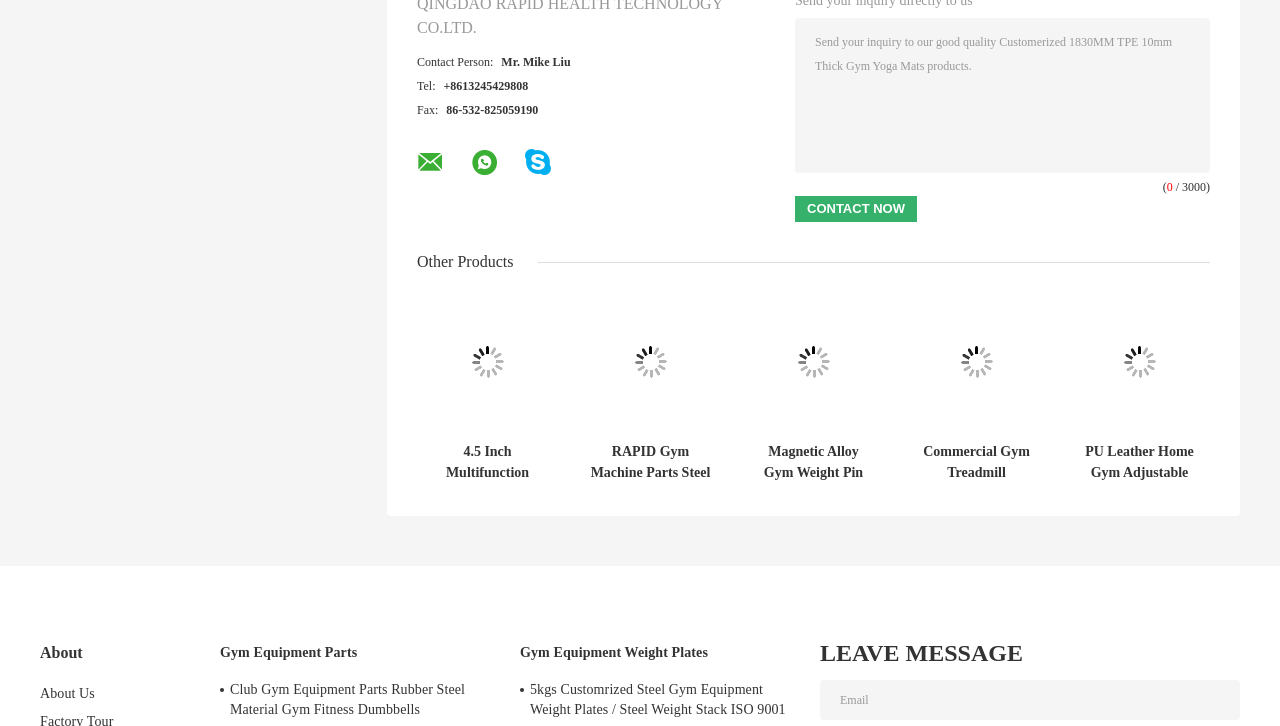Point out the bounding box coordinates of the section to click in order to follow this instruction: "Enter your email".

[0.641, 0.936, 0.969, 0.991]